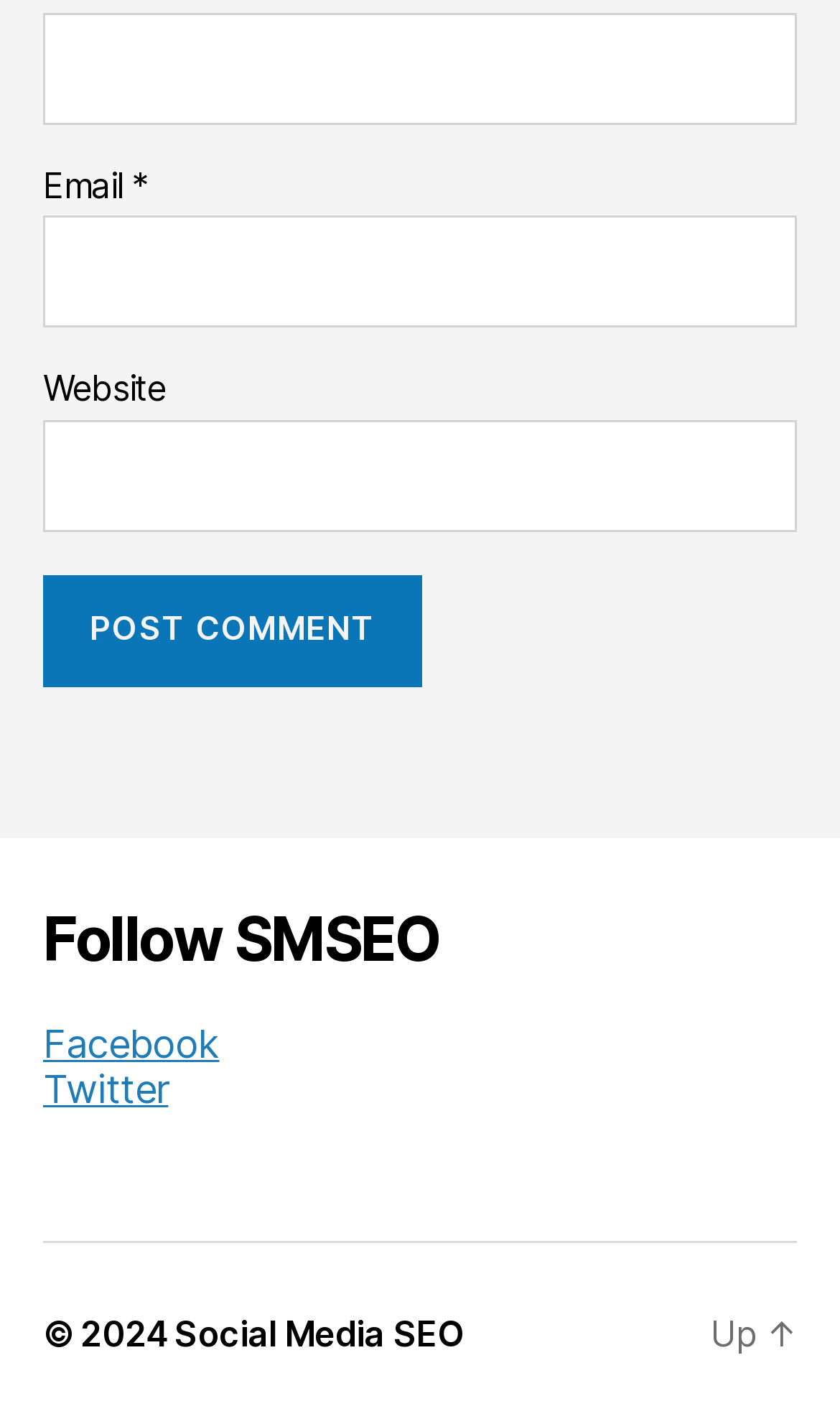Specify the bounding box coordinates for the region that must be clicked to perform the given instruction: "Go to Social Media SEO".

[0.208, 0.921, 0.553, 0.951]